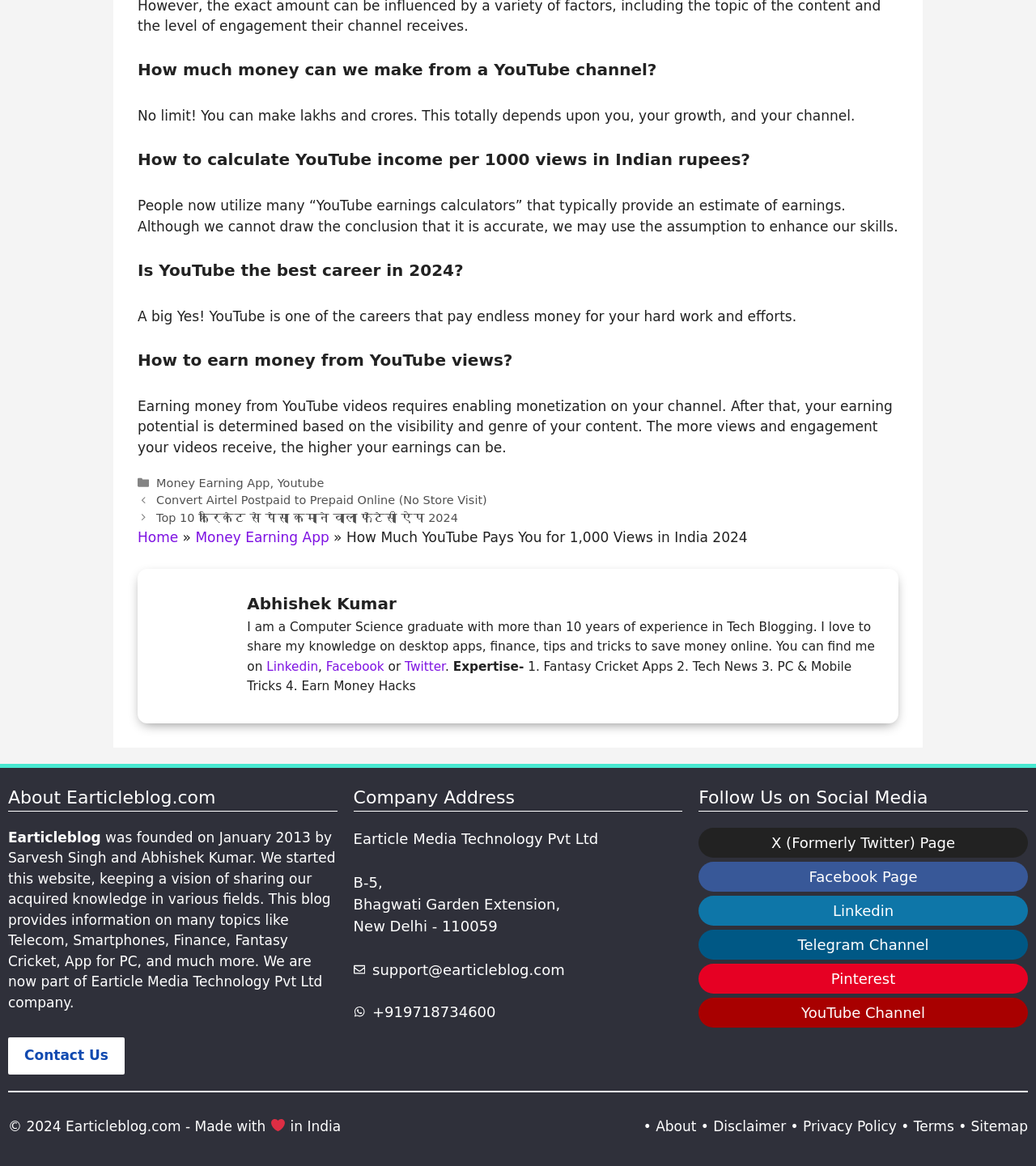Please specify the bounding box coordinates of the region to click in order to perform the following instruction: "Check the 'How Much YouTube Pays You for 1,000 Views in India 2024' article".

[0.334, 0.648, 0.722, 0.662]